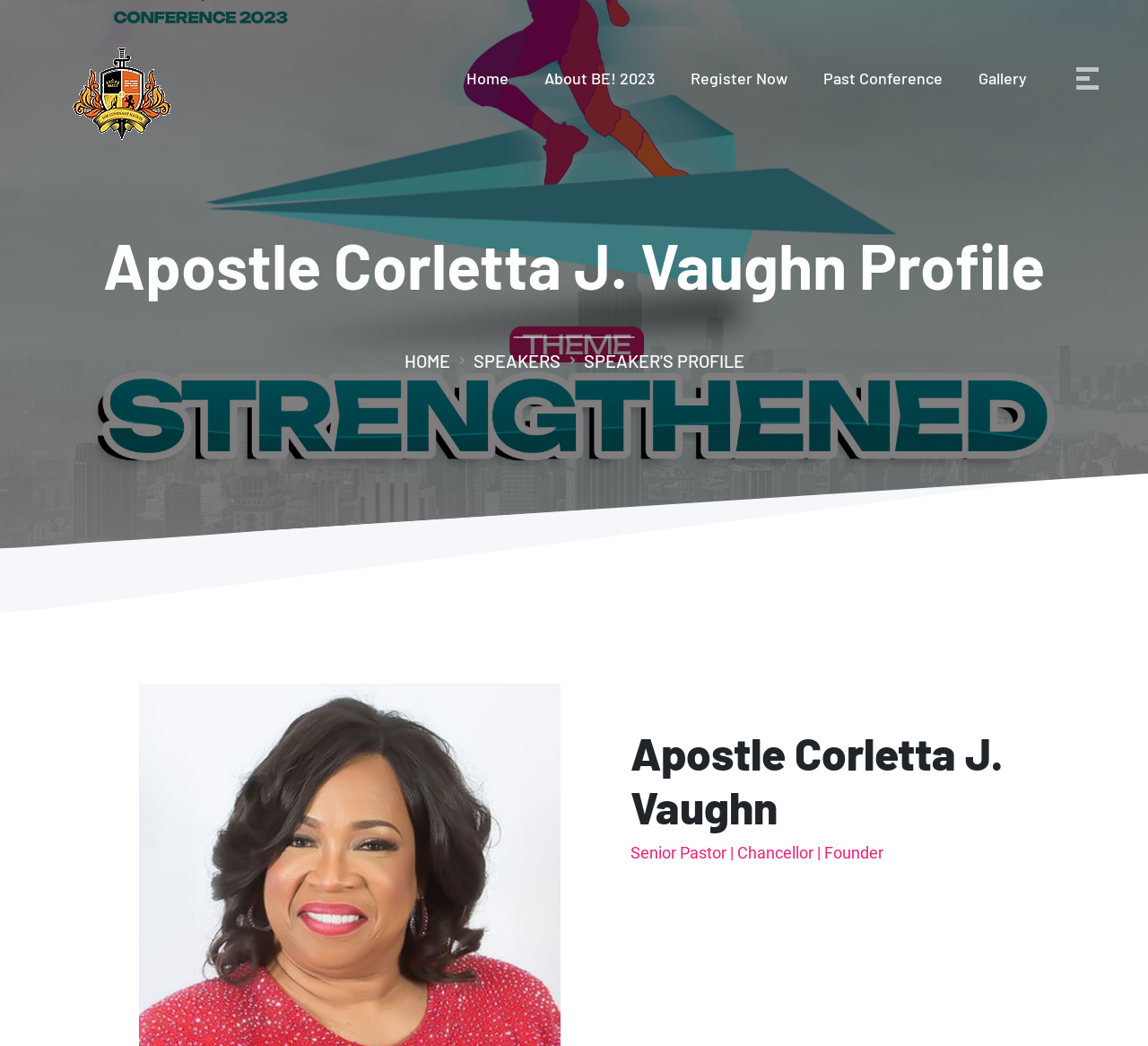Provide a brief response to the question below using a single word or phrase: 
What is the role of Apostle Corletta J. Vaughn?

Senior Pastor | Chancellor | Founder